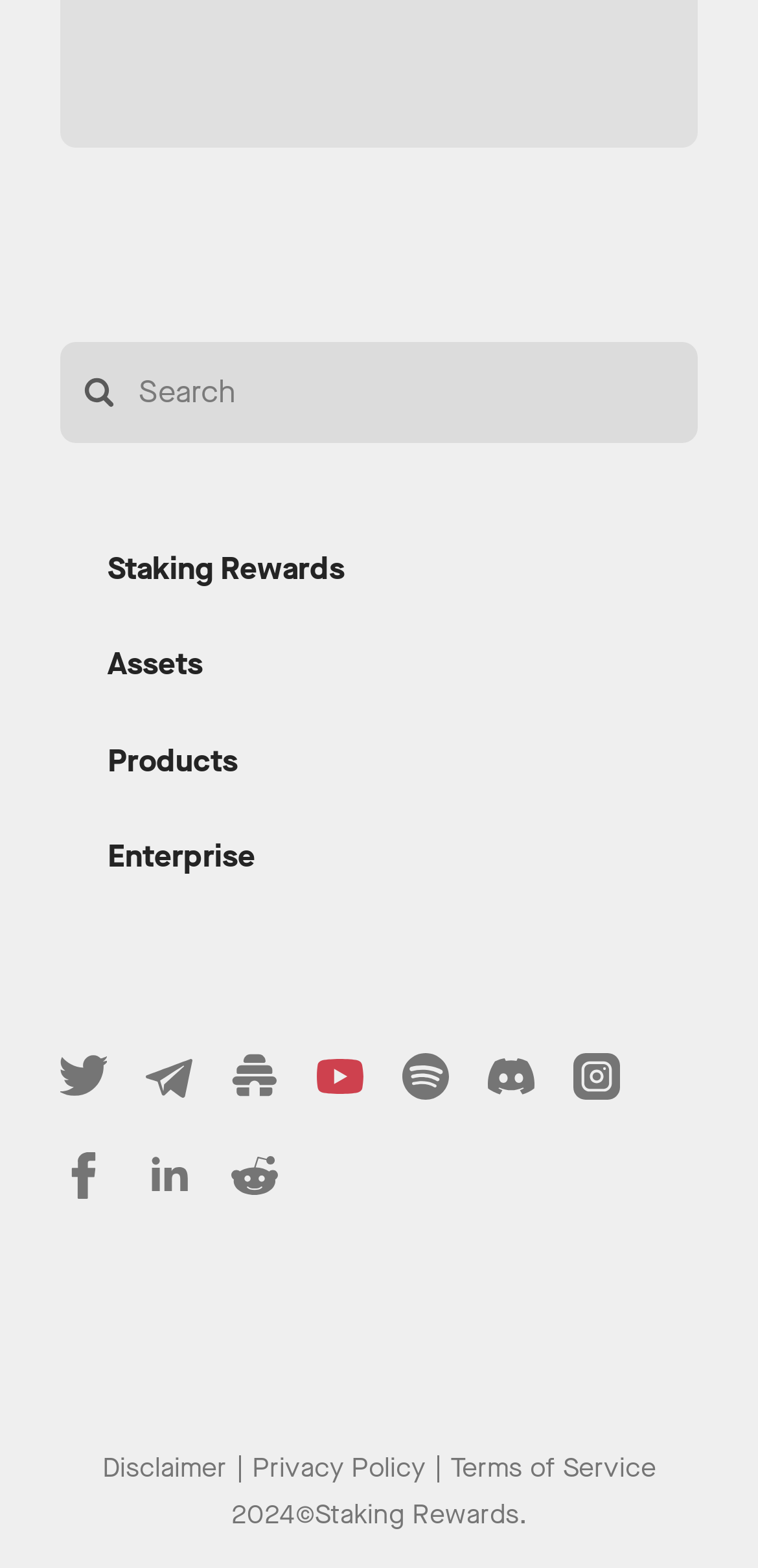Given the element description, predict the bounding box coordinates in the format (top-left x, top-left y, bottom-right x, bottom-right y), using floating point numbers between 0 and 1: Privacy Policy

[0.332, 0.928, 0.56, 0.945]